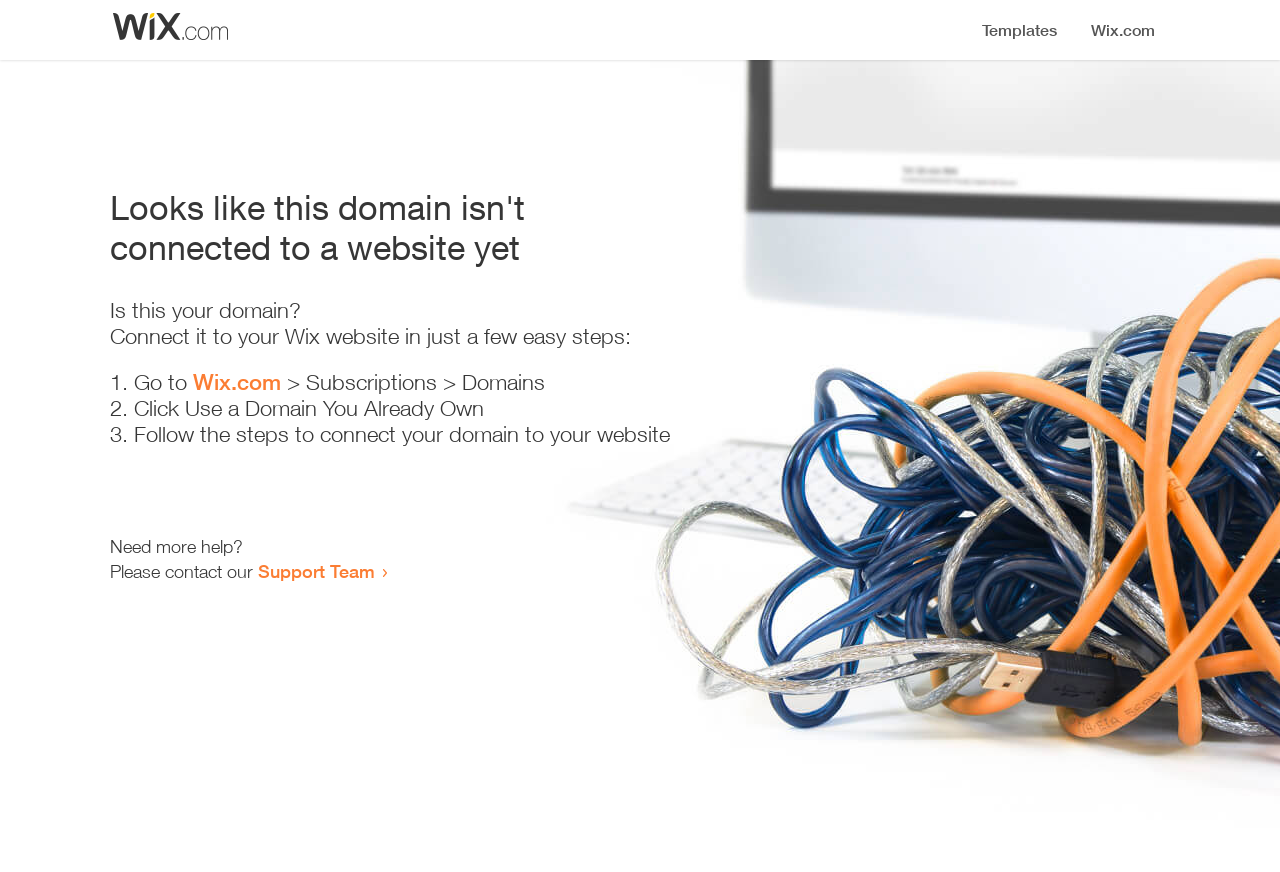What is the first step to connect the domain to a website?
Based on the image content, provide your answer in one word or a short phrase.

Go to Wix.com